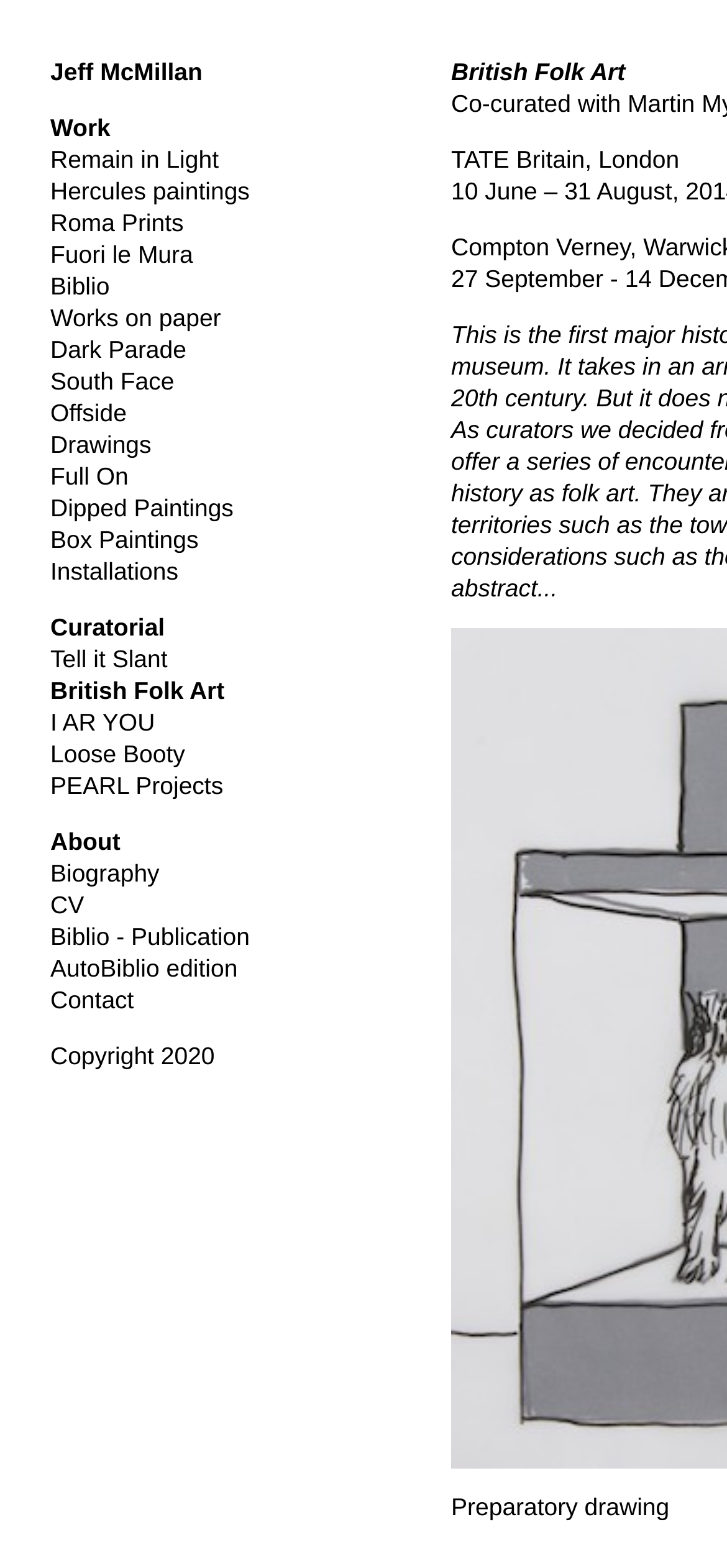Summarize the webpage with a detailed and informative caption.

The webpage is about British Folk Art and Jeff McMillan, an artist. At the top, there is a heading with the artist's name, "Jeff McMillan", which is also a link. Below the heading, there are multiple links arranged vertically, each representing a different category of the artist's work, such as "Work", "Remain in Light", "Hercules paintings", and many others. These links are densely packed and take up most of the vertical space on the page.

To the right of the links, there are three lines of text. The top line reads "British Folk Art", the middle line reads "TATE Britain, London", and the bottom line reads "Preparatory drawing". These texts are positioned near the top-right corner of the page.

At the very bottom of the page, there is a copyright notice that reads "Copyright 2020".